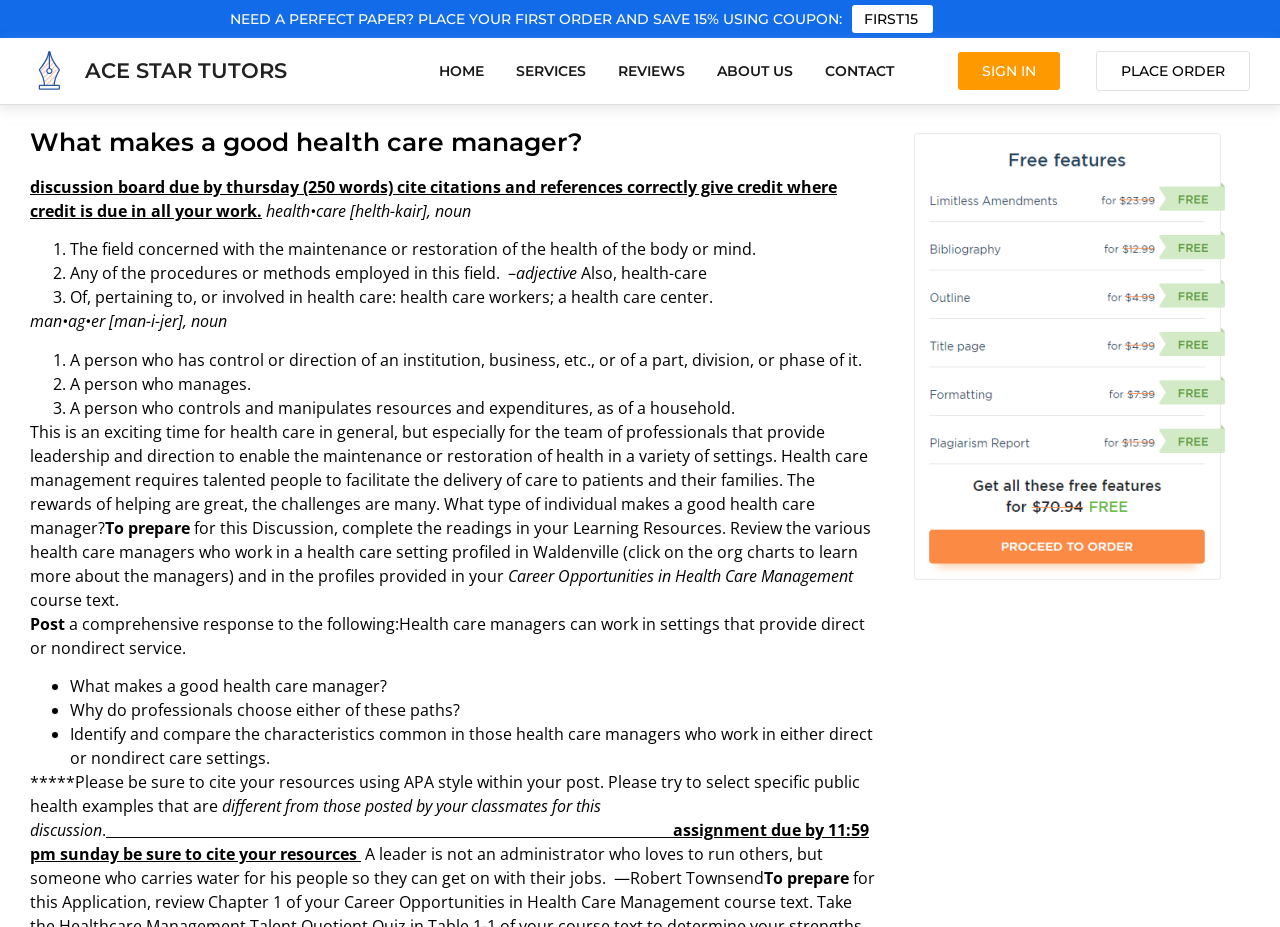Determine the bounding box coordinates of the section I need to click to execute the following instruction: "Get 15% off on the first order using the 'FIRST15' coupon". Provide the coordinates as four float numbers between 0 and 1, i.e., [left, top, right, bottom].

[0.665, 0.005, 0.729, 0.036]